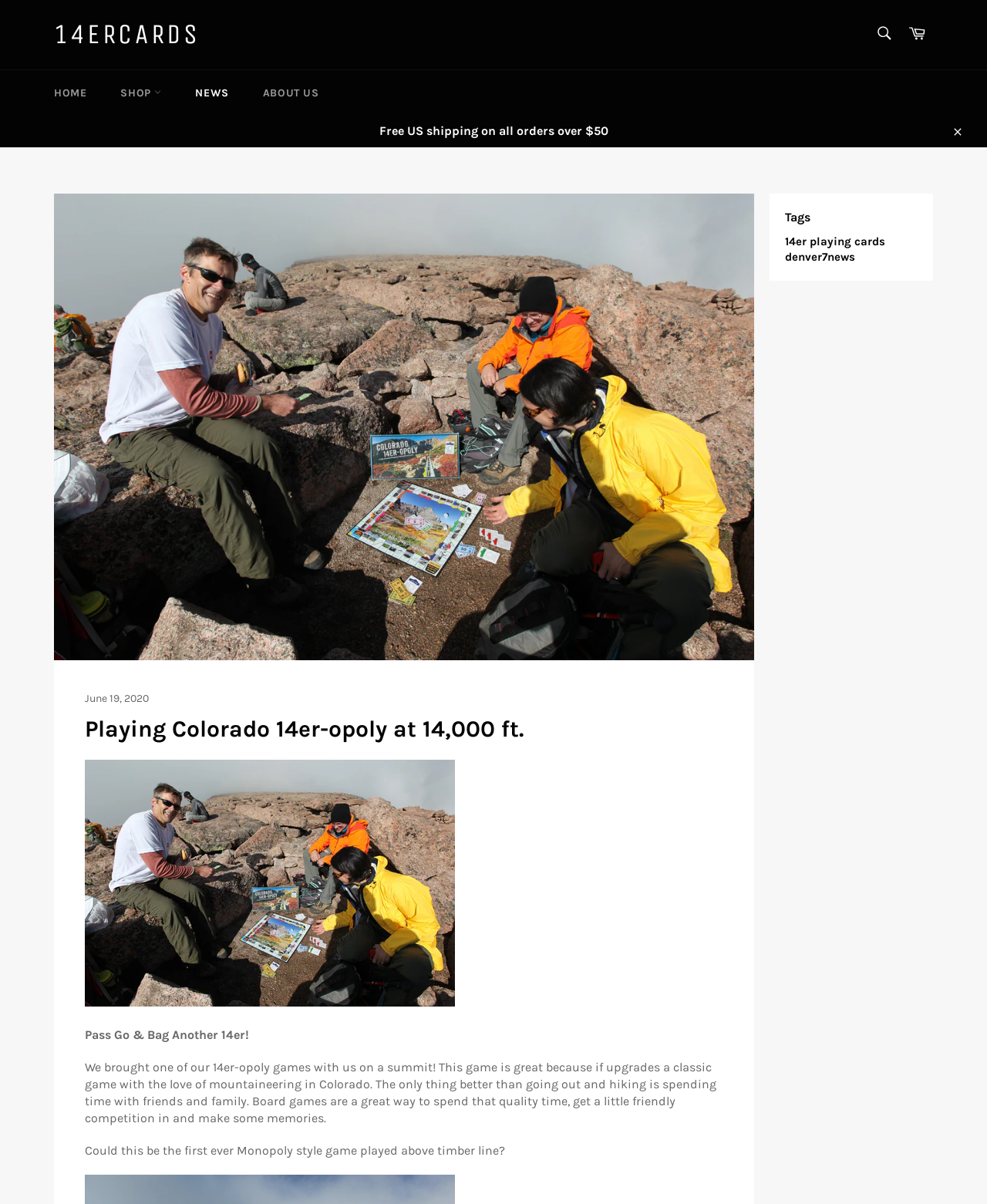Find the bounding box coordinates of the clickable element required to execute the following instruction: "Search for something". Provide the coordinates as four float numbers between 0 and 1, i.e., [left, top, right, bottom].

[0.877, 0.014, 0.912, 0.043]